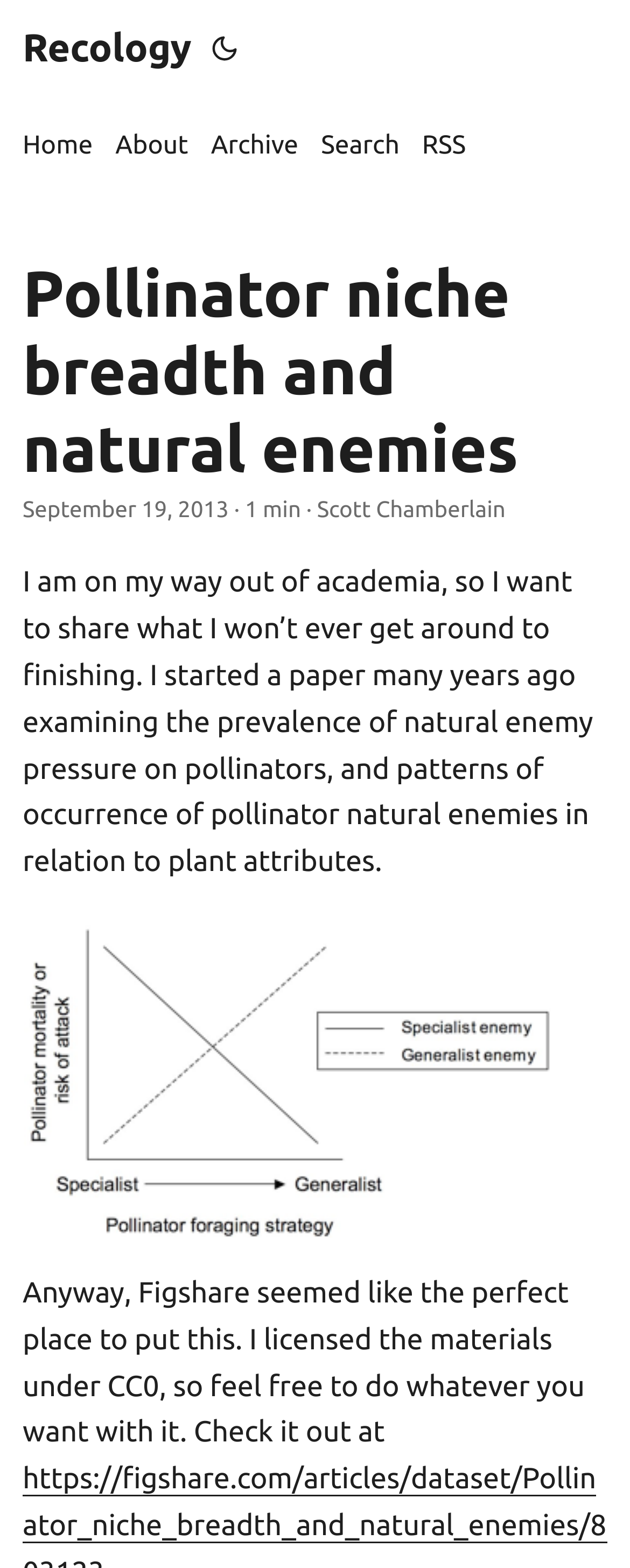Answer this question in one word or a short phrase: What is the license of the shared materials?

CC0